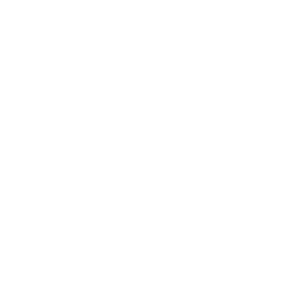What does the logo serve as for Krystal's portfolio?
Please ensure your answer to the question is detailed and covers all necessary aspects.

According to the caption, the logo serves as a visual anchor for Krystal's portfolio, representing her commitment to quality and innovation in design.